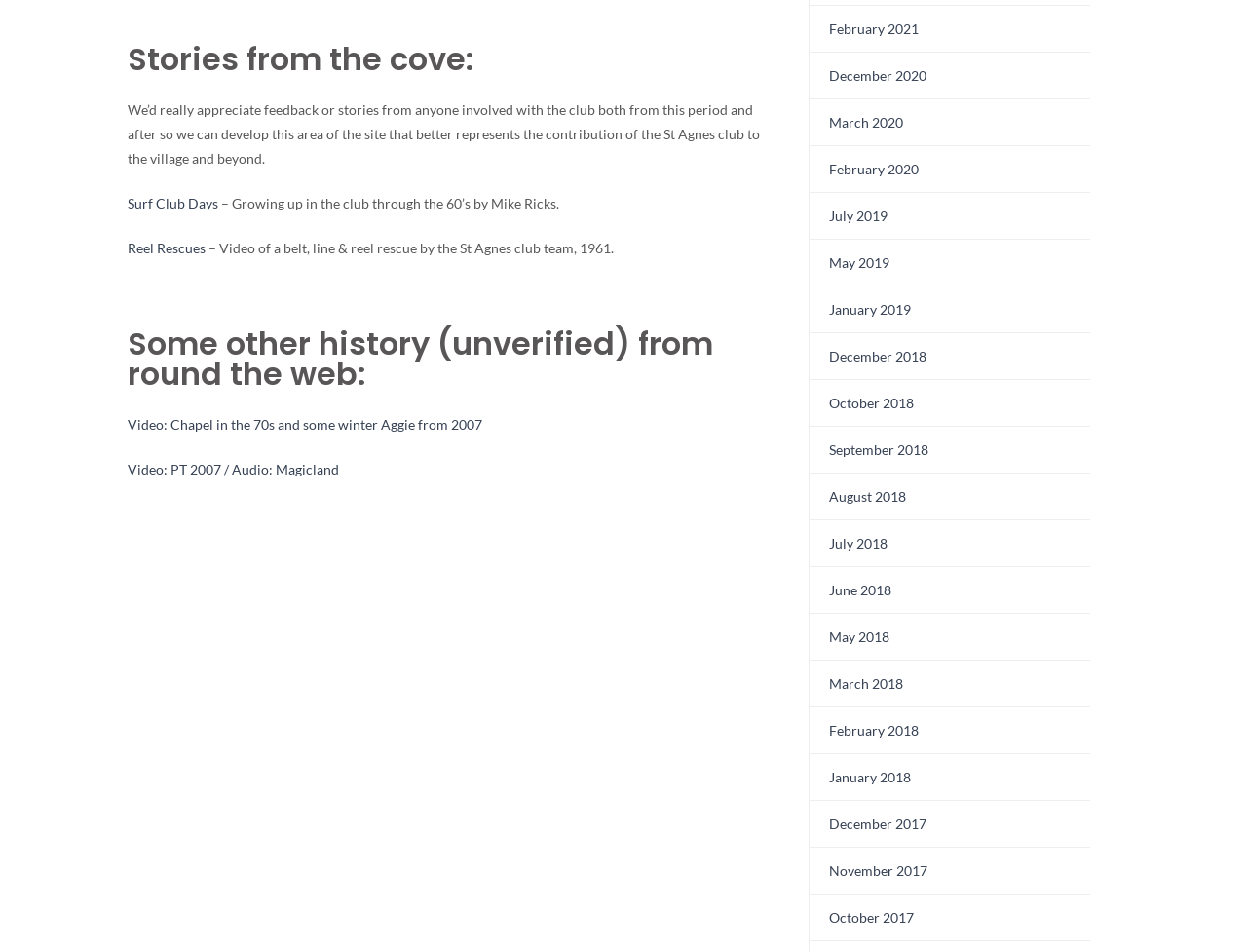What type of content is available on the website?
Using the image, elaborate on the answer with as much detail as possible.

The webpage contains static text elements with stories and descriptions, as well as links to videos, indicating that the website provides a mix of written and video content related to the surf club's history.